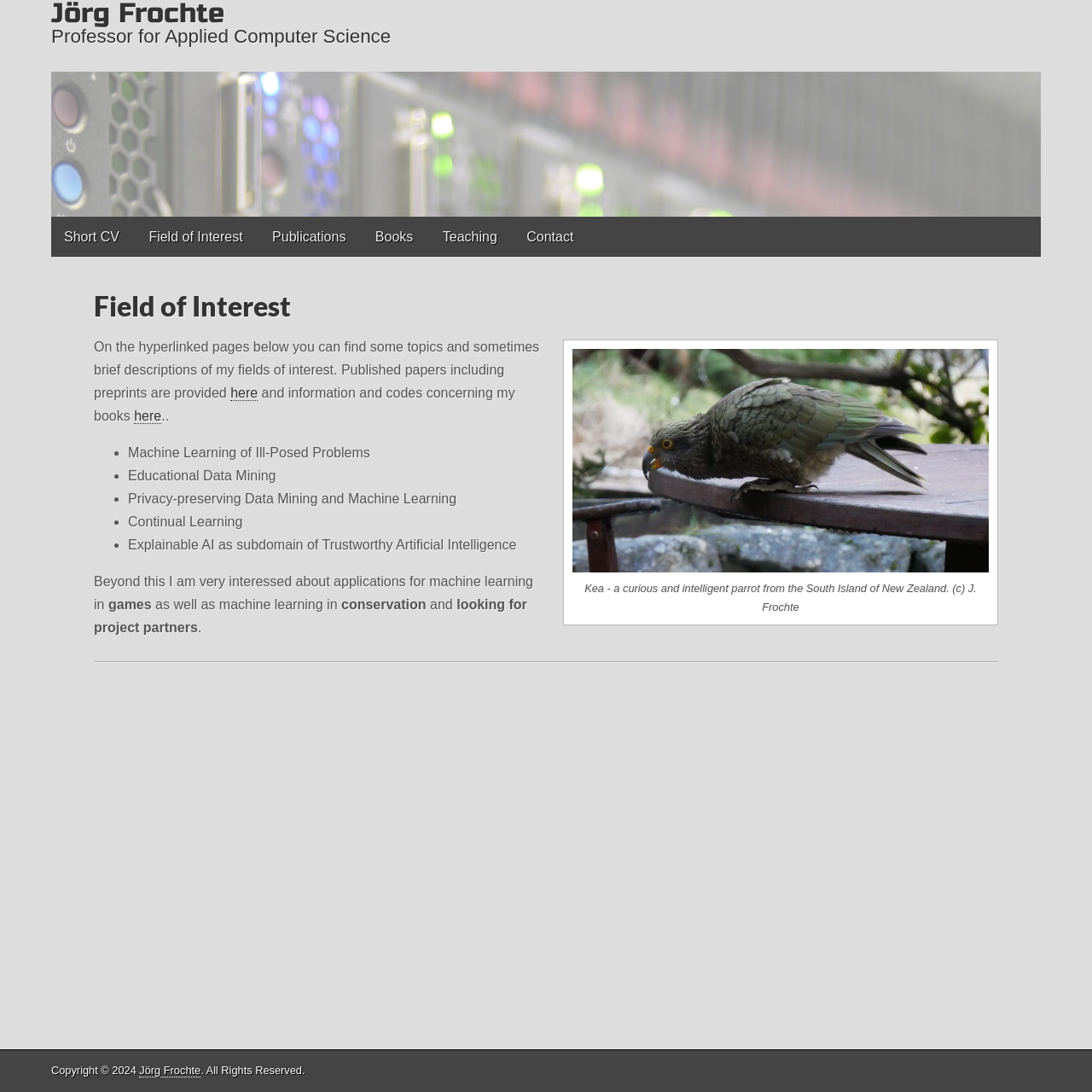Locate the bounding box coordinates of the UI element described by: "Jörg Frochte". Provide the coordinates as four float numbers between 0 and 1, formatted as [left, top, right, bottom].

[0.128, 0.974, 0.184, 0.987]